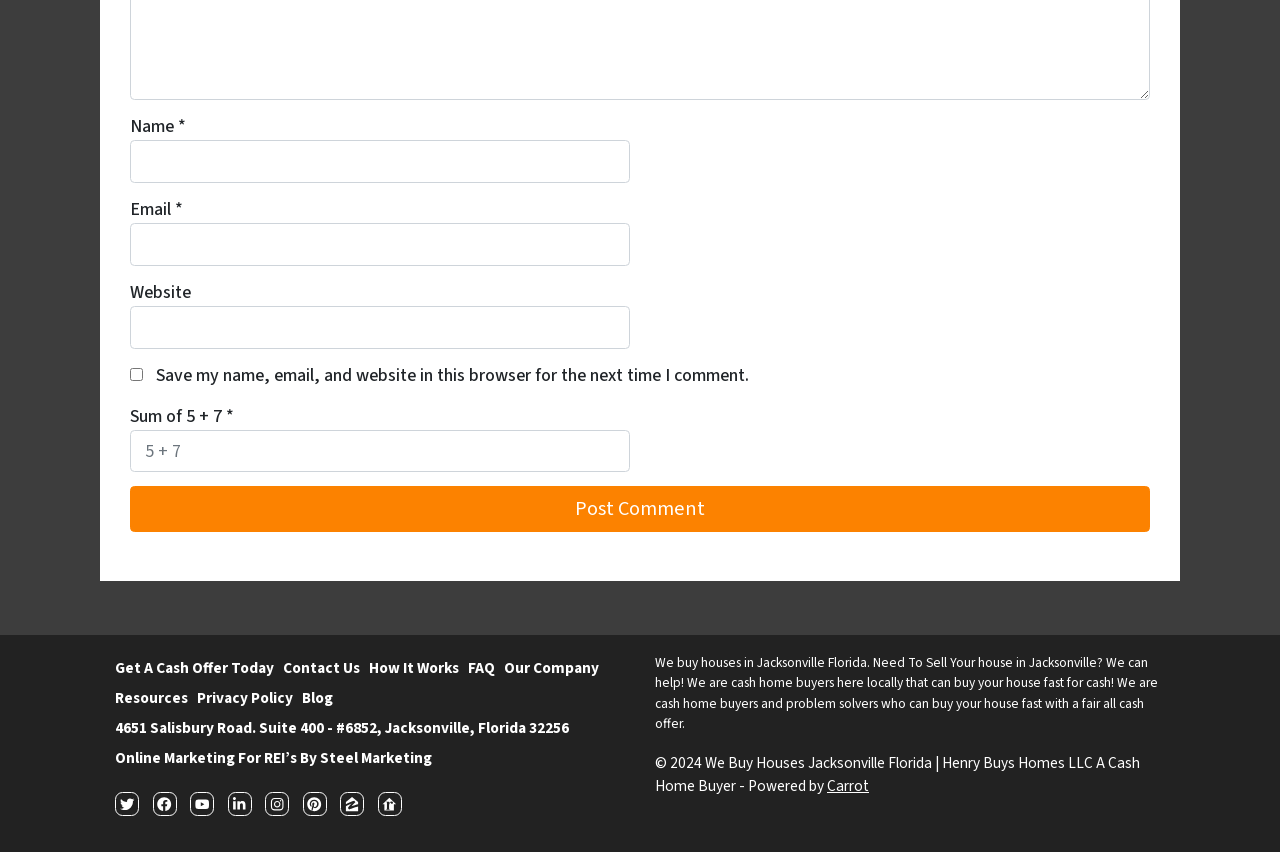What is the company's business? Please answer the question using a single word or phrase based on the image.

Buying houses